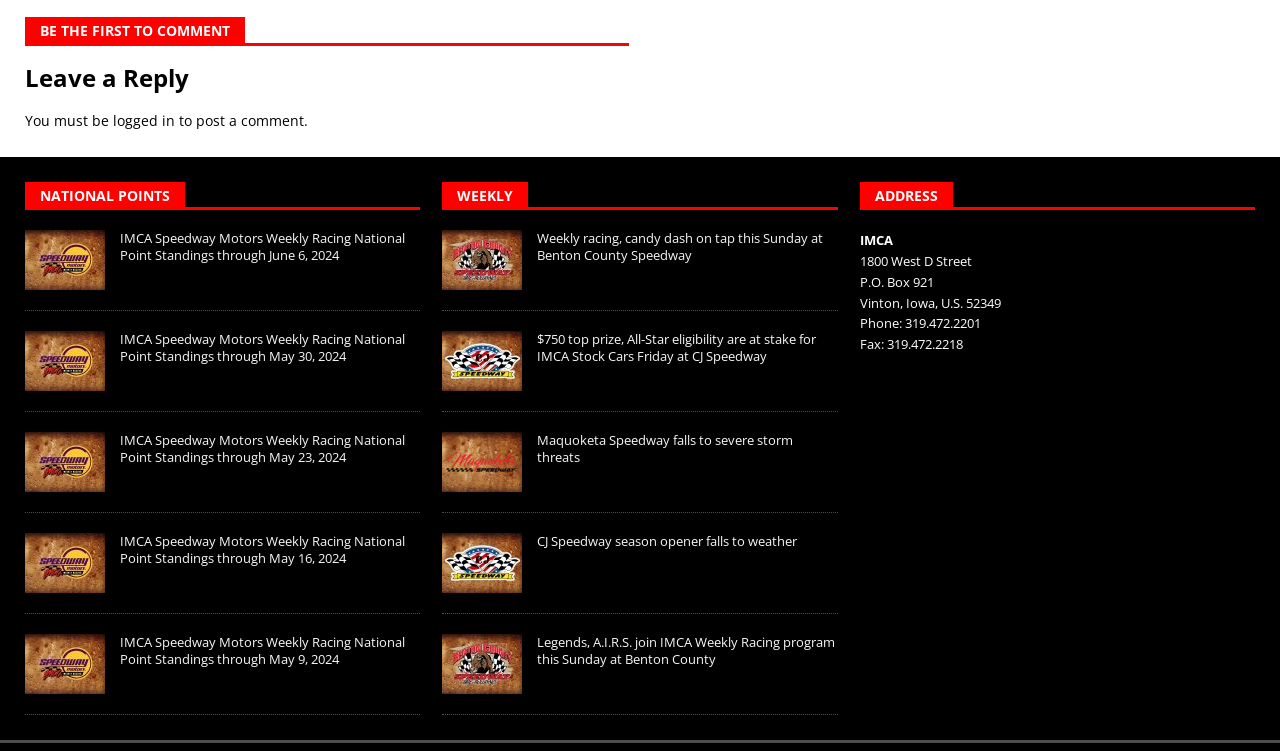Give a concise answer using only one word or phrase for this question:
How many links are there in the weekly section?

8